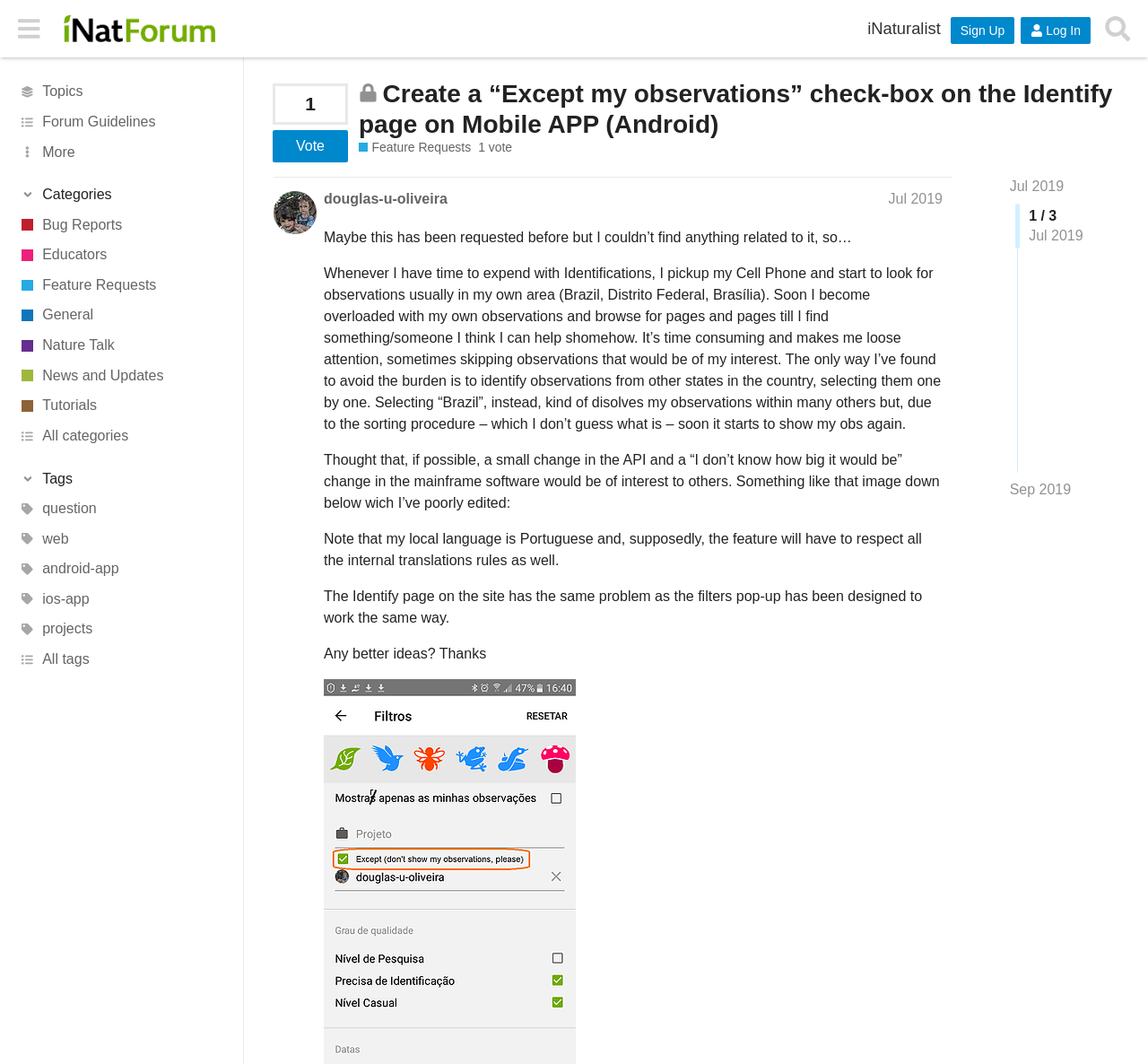What is the proposed solution?
Please respond to the question thoroughly and include all relevant details.

The proposed solution is to add a 'Except my observations' check-box on the Identify page, which would allow users to filter out their own observations and focus on others, as suggested in the text on the webpage.